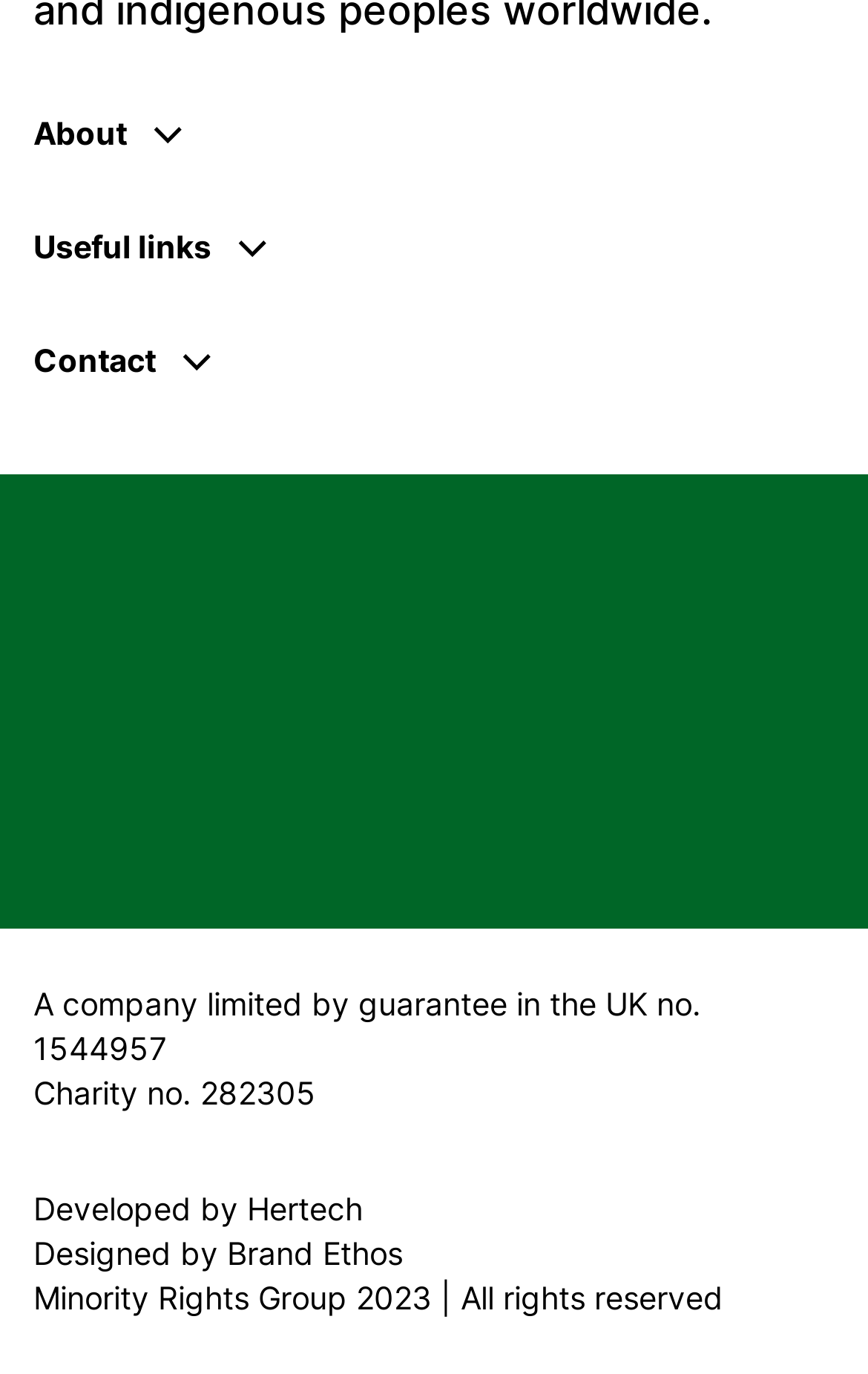Please locate the bounding box coordinates of the element that should be clicked to achieve the given instruction: "Follow Facebook".

[0.038, 0.384, 0.121, 0.437]